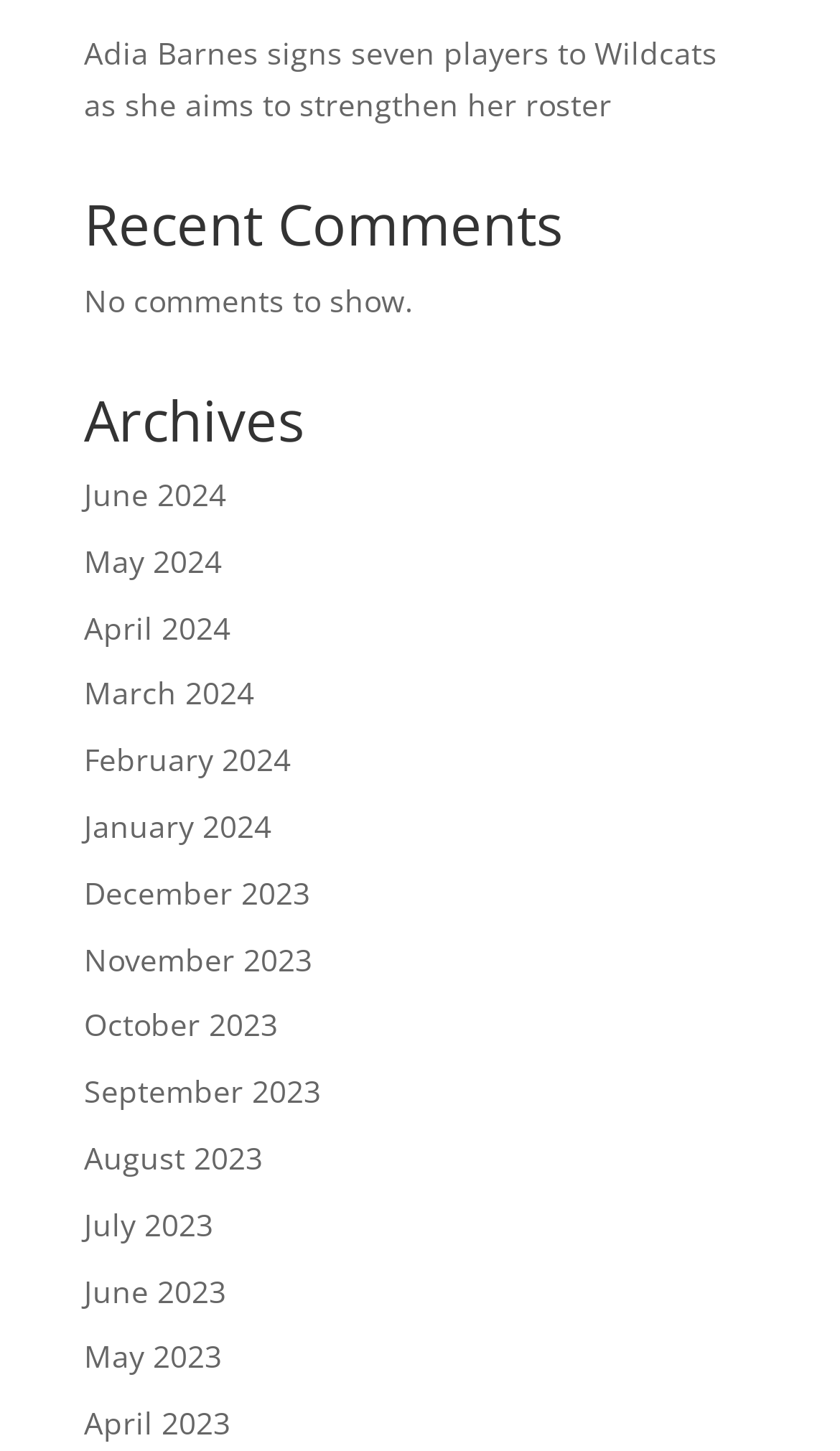Please identify the bounding box coordinates of the area that needs to be clicked to fulfill the following instruction: "View comments."

[0.1, 0.135, 0.9, 0.188]